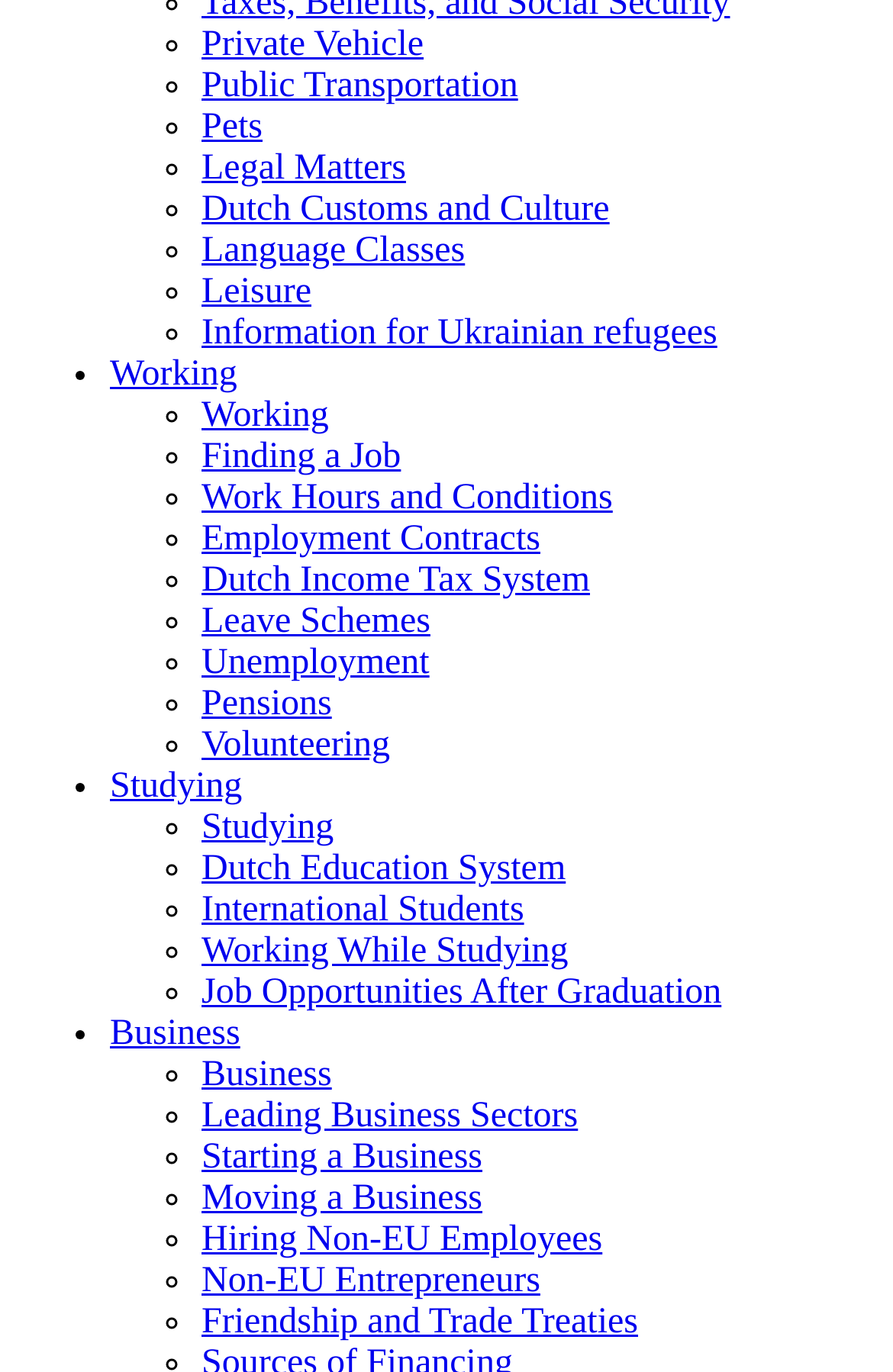Determine the bounding box of the UI component based on this description: "Leave Schemes". The bounding box coordinates should be four float values between 0 and 1, i.e., [left, top, right, bottom].

[0.226, 0.438, 0.482, 0.467]